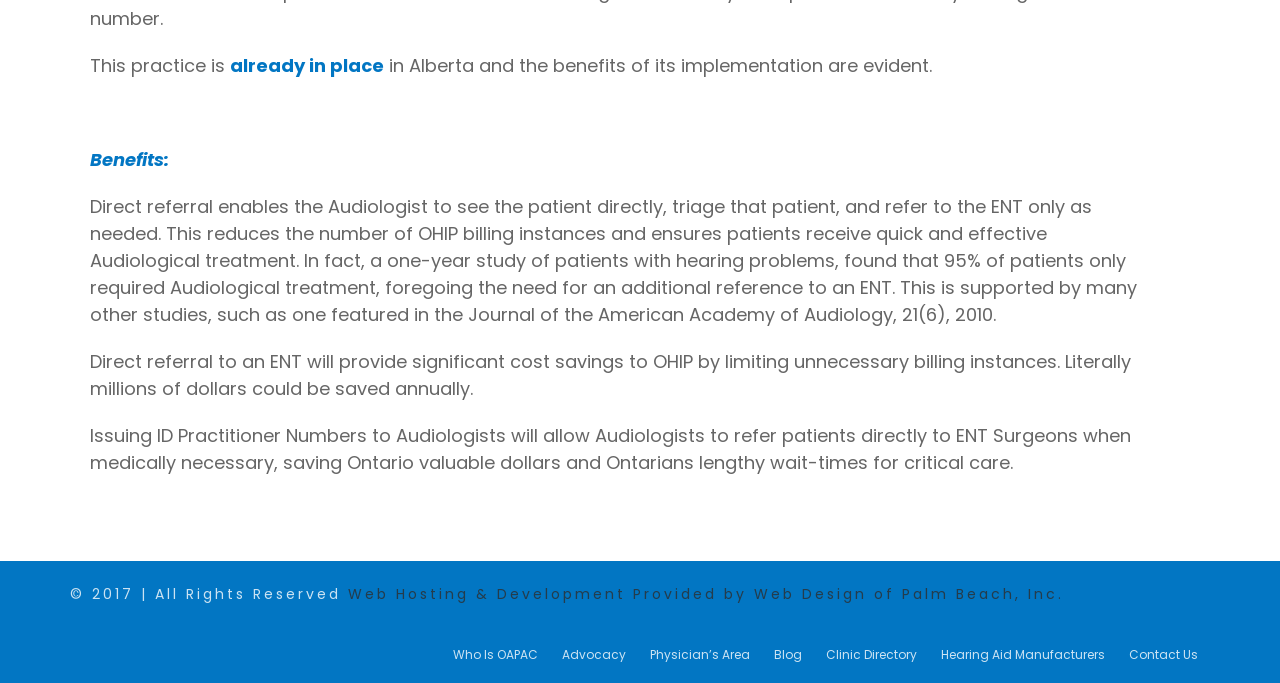What is the potential annual cost savings to OHIP?
Please interpret the details in the image and answer the question thoroughly.

The text states that 'Direct referral to an ENT will provide significant cost savings to OHIP by limiting unnecessary billing instances. Literally millions of dollars could be saved annually.'